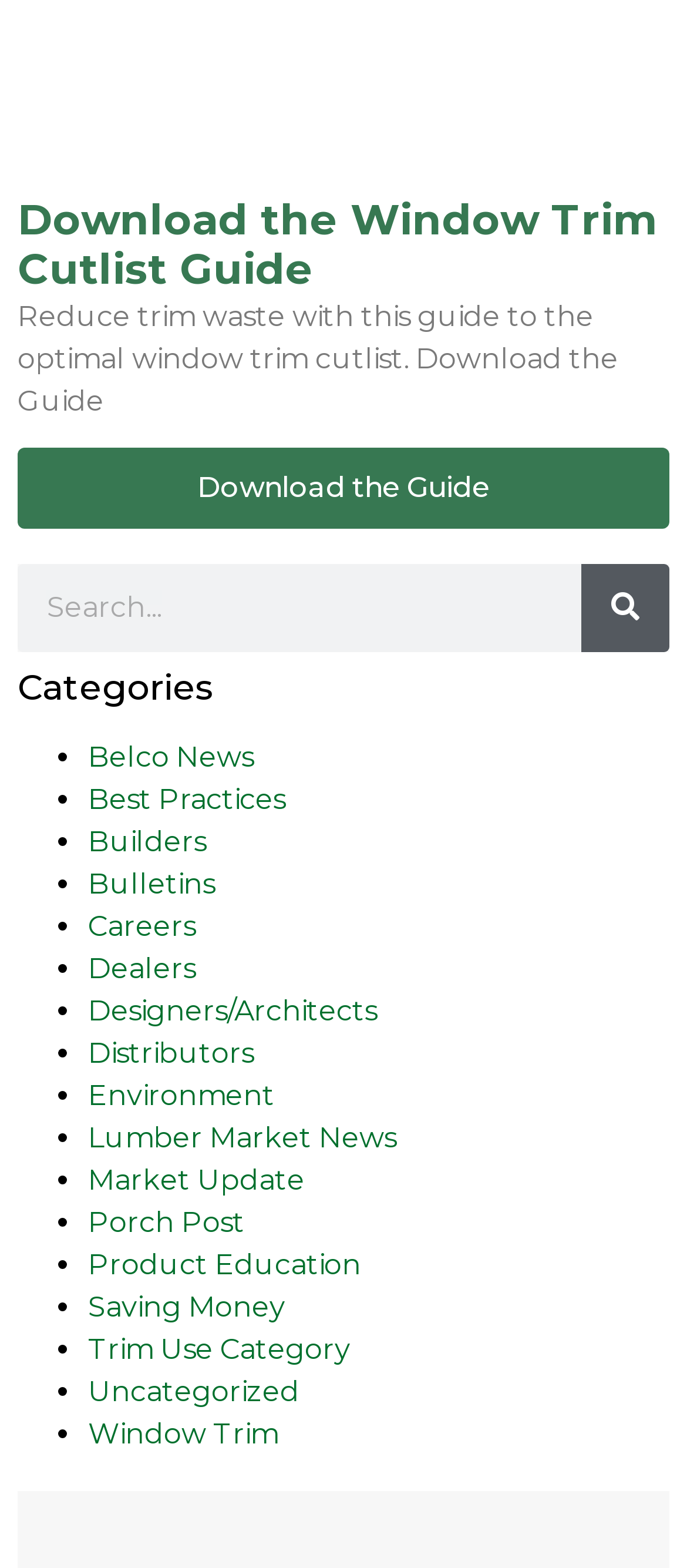Answer the following in one word or a short phrase: 
What categories are listed on the webpage?

Multiple categories